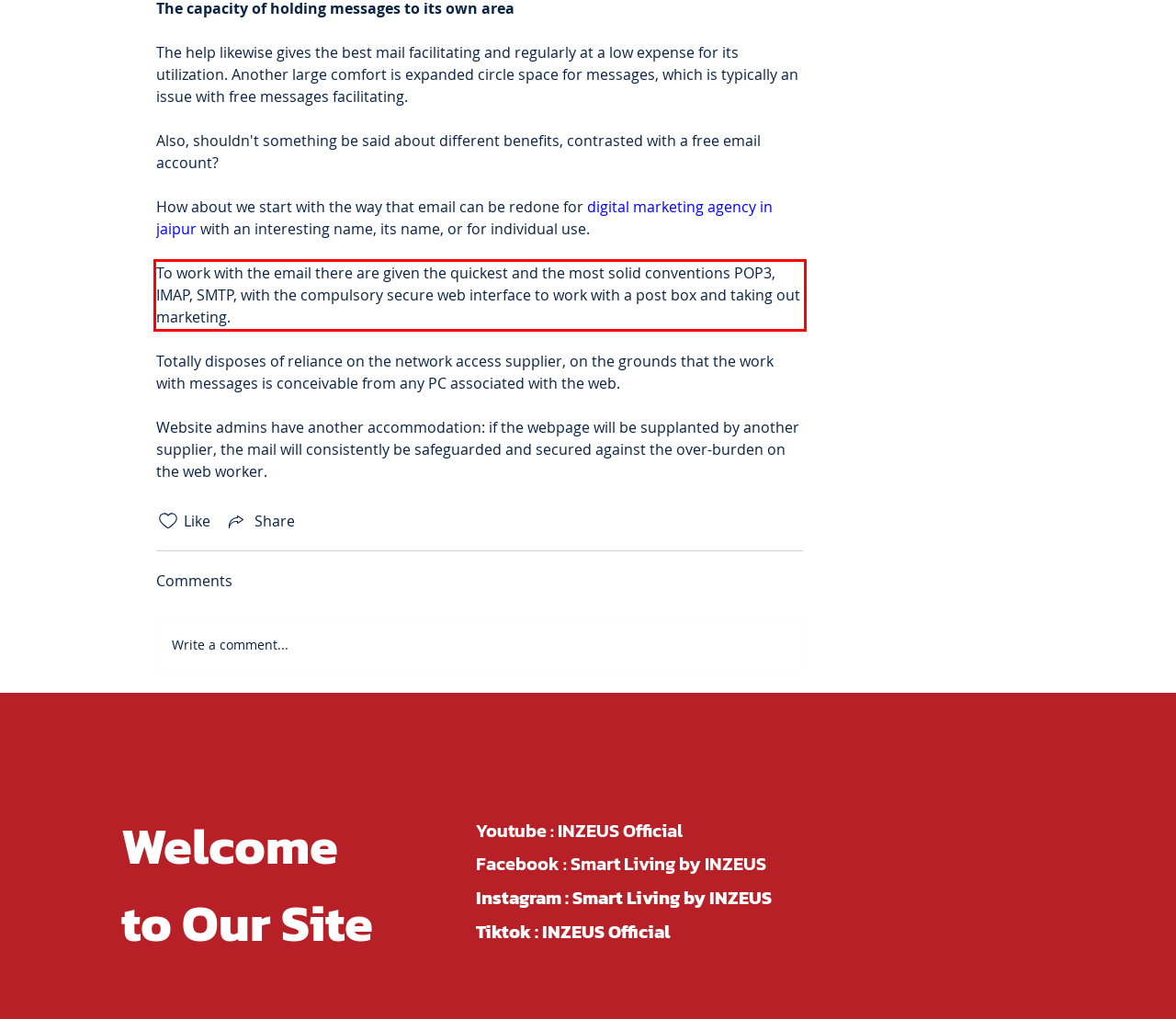Please look at the screenshot provided and find the red bounding box. Extract the text content contained within this bounding box.

To work with the email there are given the quickest and the most solid conventions POP3, IMAP, SMTP, with the compulsory secure web interface to work with a post box and taking out marketing.